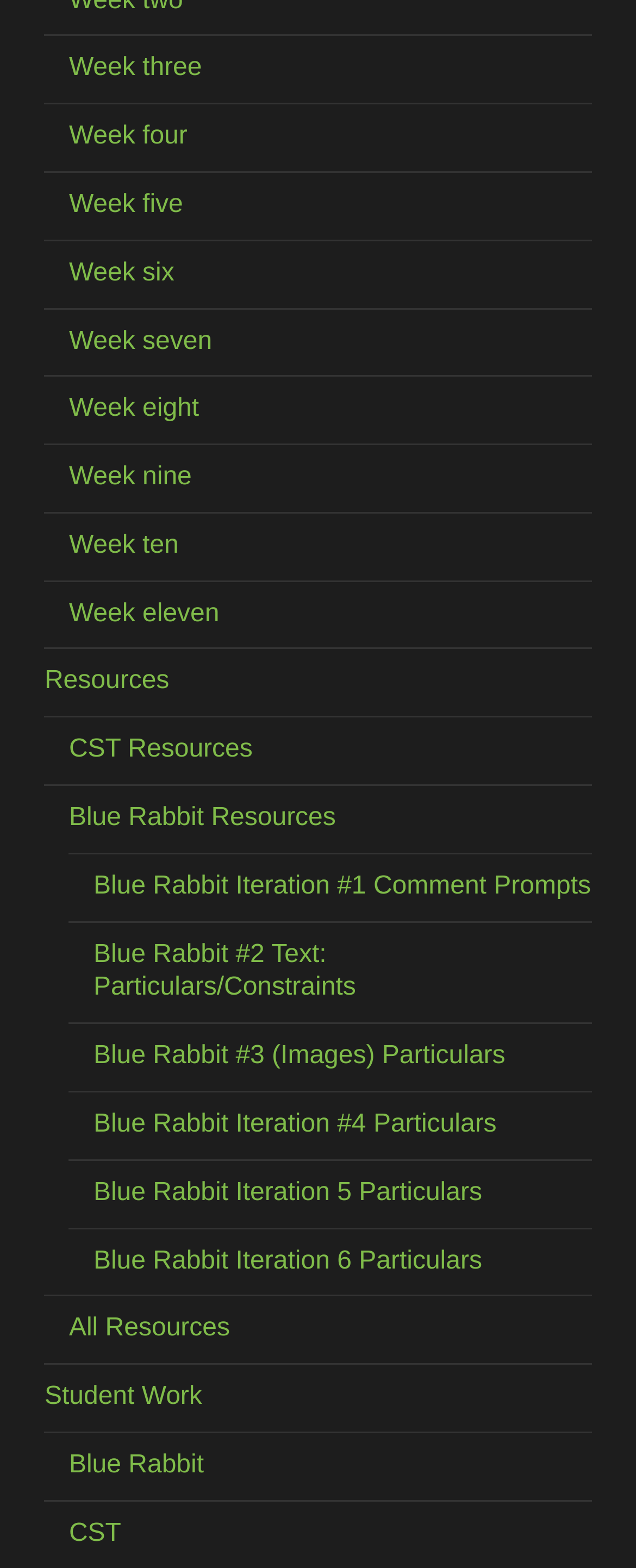How many links are there under Student Work?
Using the information from the image, provide a comprehensive answer to the question.

I looked at the links under 'Student Work' and found only one link, which is 'Blue Rabbit'.